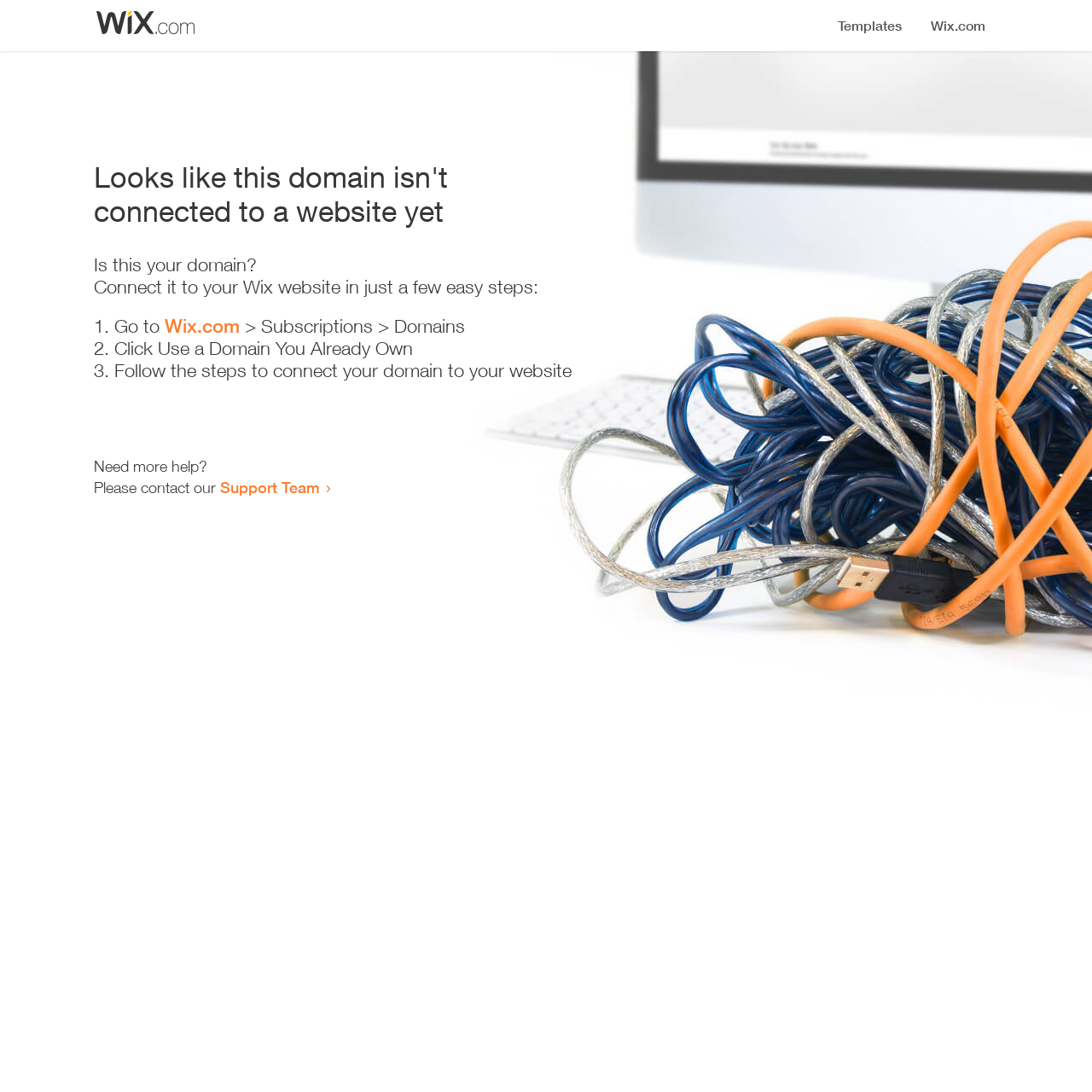Answer the question below in one word or phrase:
What is the current status of the domain?

Not connected to a website